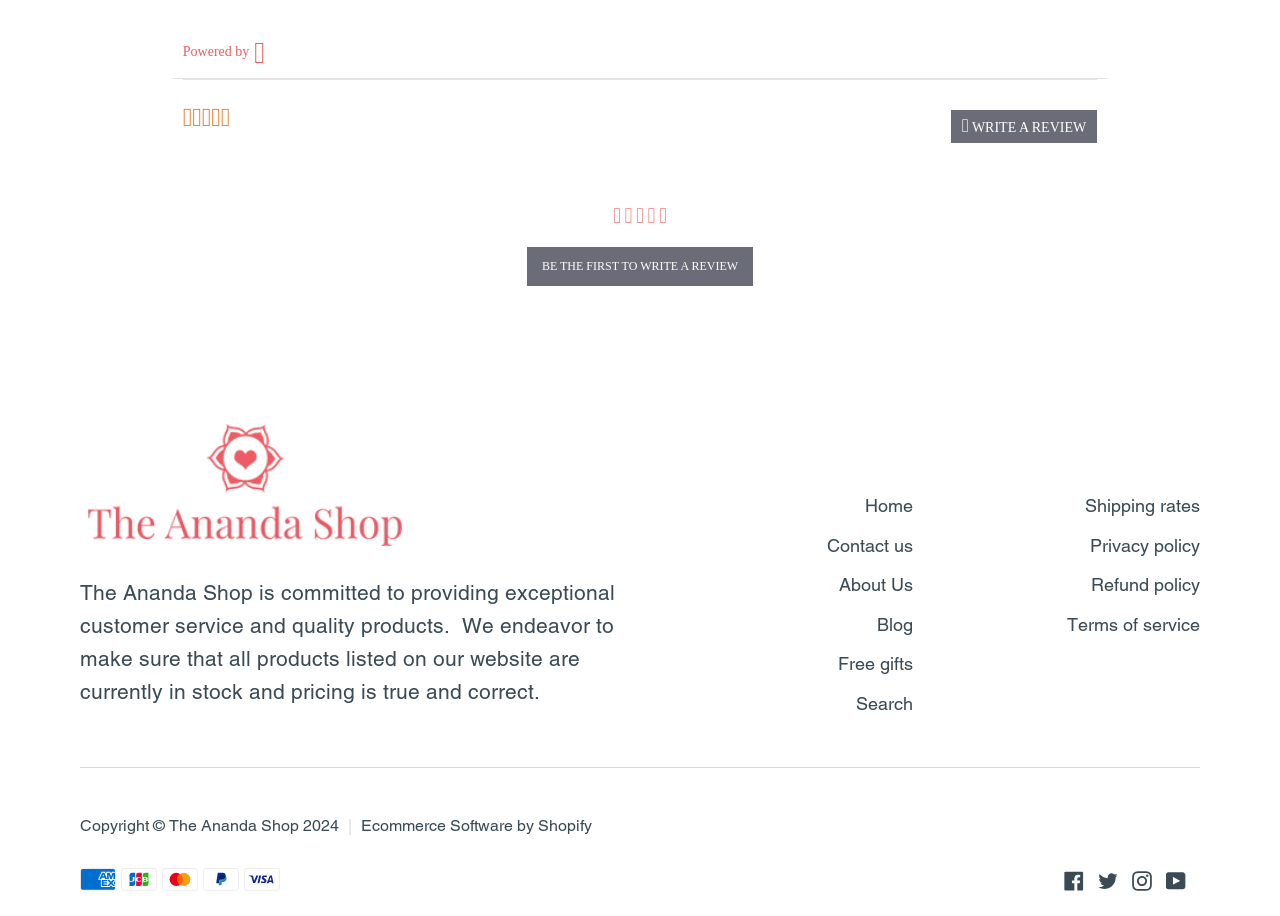Please determine the bounding box coordinates for the element that should be clicked to follow these instructions: "Contact us".

[0.646, 0.584, 0.713, 0.611]